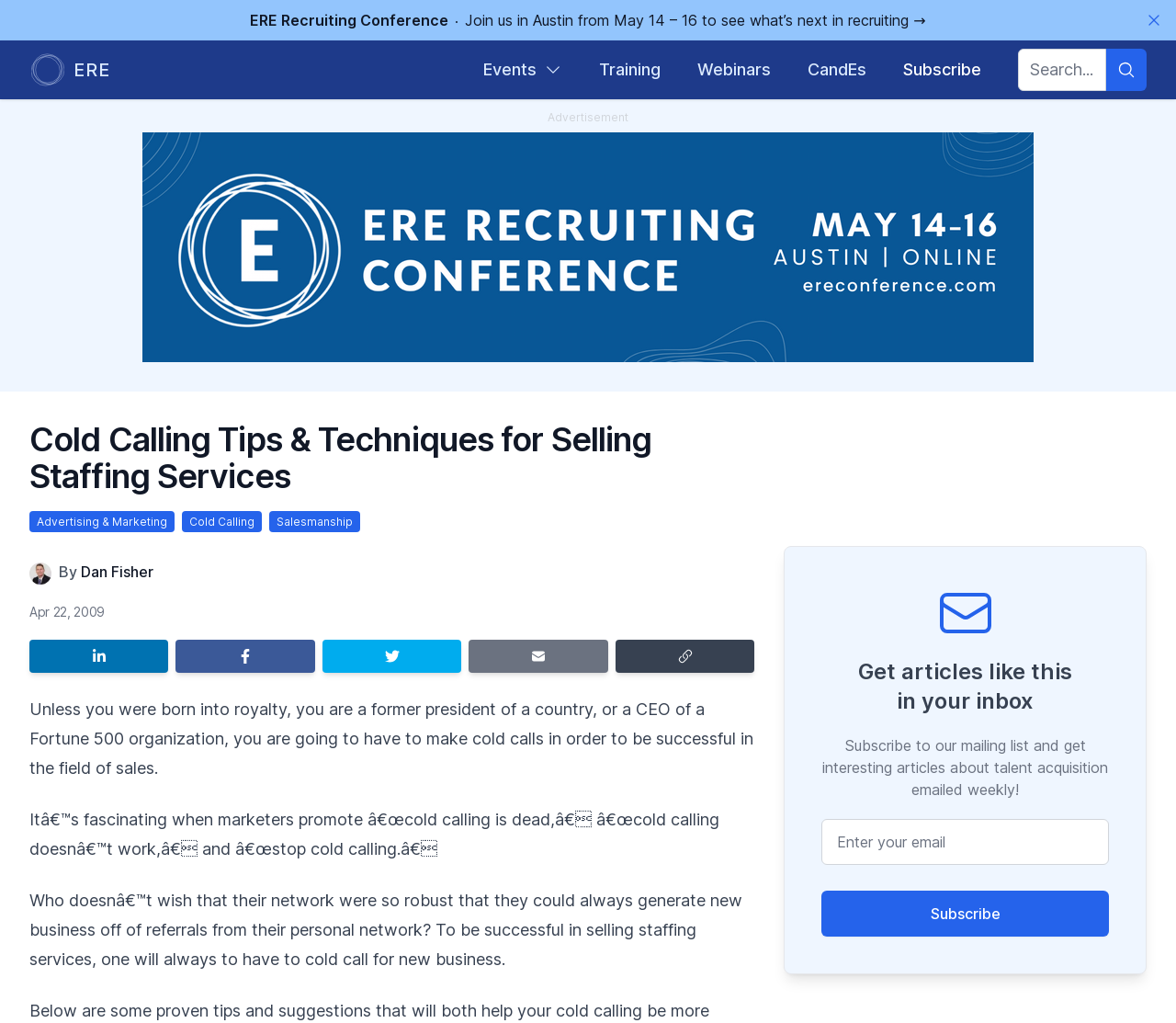Identify the bounding box coordinates of the section to be clicked to complete the task described by the following instruction: "Subscribe to the mailing list". The coordinates should be four float numbers between 0 and 1, formatted as [left, top, right, bottom].

[0.699, 0.871, 0.943, 0.916]